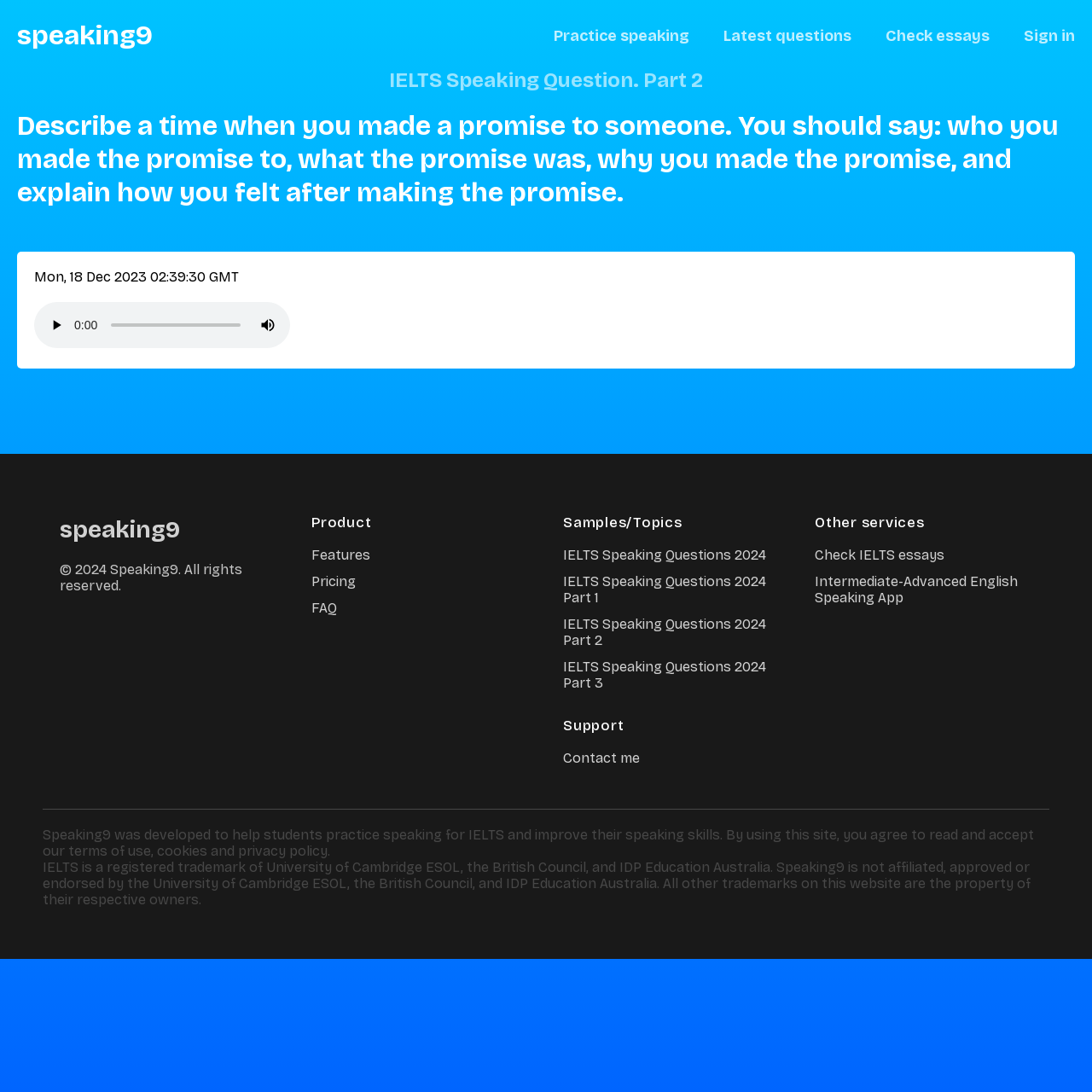Craft a detailed narrative of the webpage's structure and content.

This webpage is about IELTS speaking practice, specifically focusing on Part 2 questions. At the top, there are five links: "speaking9", "Practice speaking", "Latest questions", "Check essays", and "Sign in". Below these links, there is a heading that reads "IELTS Speaking Question. Part 2" followed by a more detailed heading that describes the question: "Describe a time when you made a promise to someone. You should say: who you made the promise to, what the promise was, why you made the promise, and explain how you felt after making the promise."

On the left side of the page, there is an audio player with a play button, a slider to scrub through the audio, and a mute button. Below the audio player, there is a section with links to various parts of the website, including "Product", "Samples/Topics", "Support", and "Other services". Each of these sections has multiple links to specific pages or resources.

At the bottom of the page, there is a copyright notice and a statement about the website's terms of use, cookies, and privacy policy. There is also a disclaimer about the website's affiliation with IELTS and its owners.